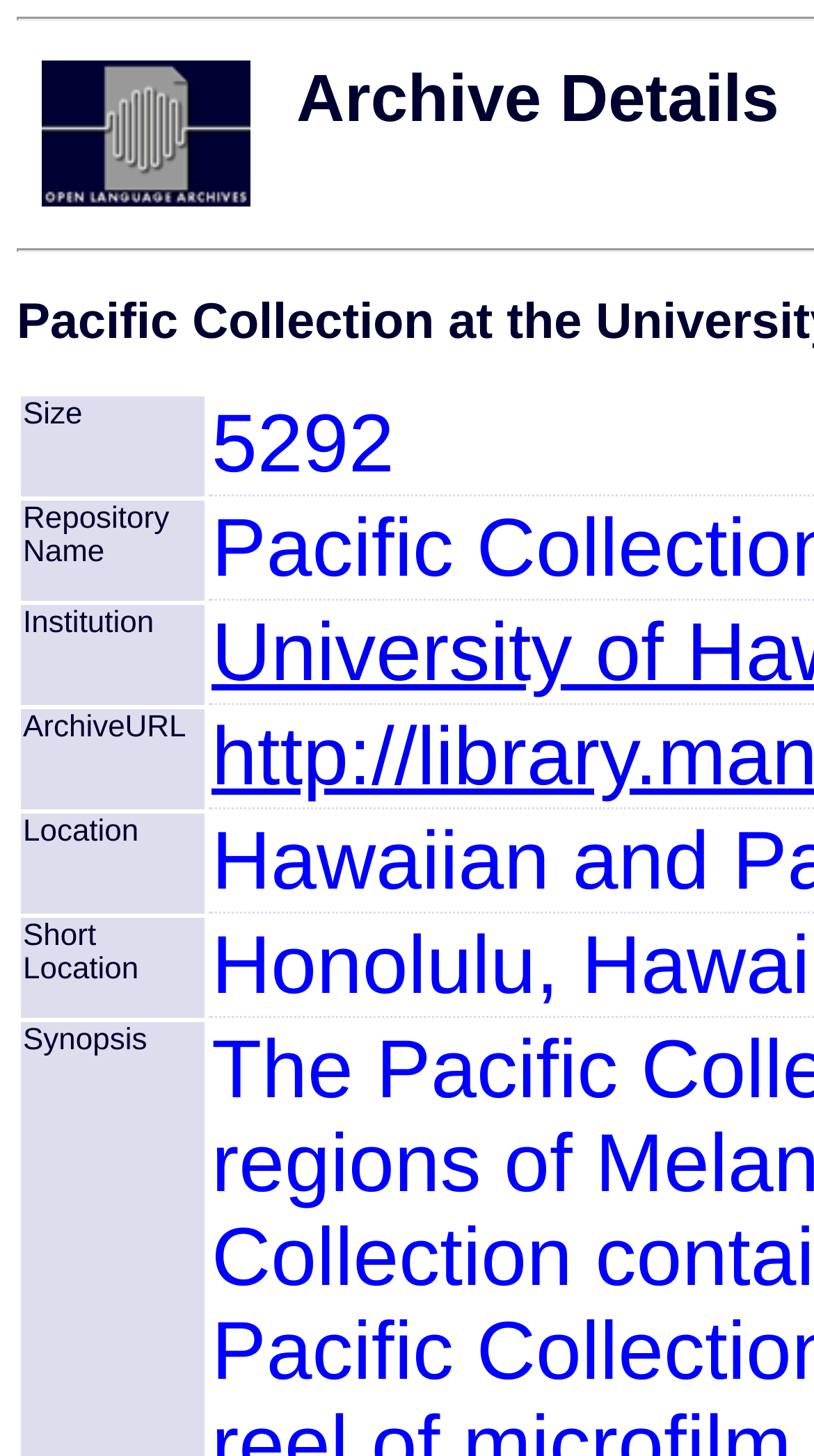Give a detailed account of the webpage, highlighting key information.

The webpage is titled "OLAC - Archive details" and appears to be a detailed archive page. At the top, there is a table with a single row, divided into several grid cells. The first grid cell contains a link with an image, positioned on the left side of the page. To the right of the image, there is a heading that reads "Archive Details". 

Below the image and heading, there are five grid cells arranged vertically, each containing a label: "Size", "Repository Name", "Institution", "ArchiveURL", and "Location", followed by "Short Location" at the bottom. These labels are positioned on the left side of the page, with their corresponding values likely to be displayed to their right.